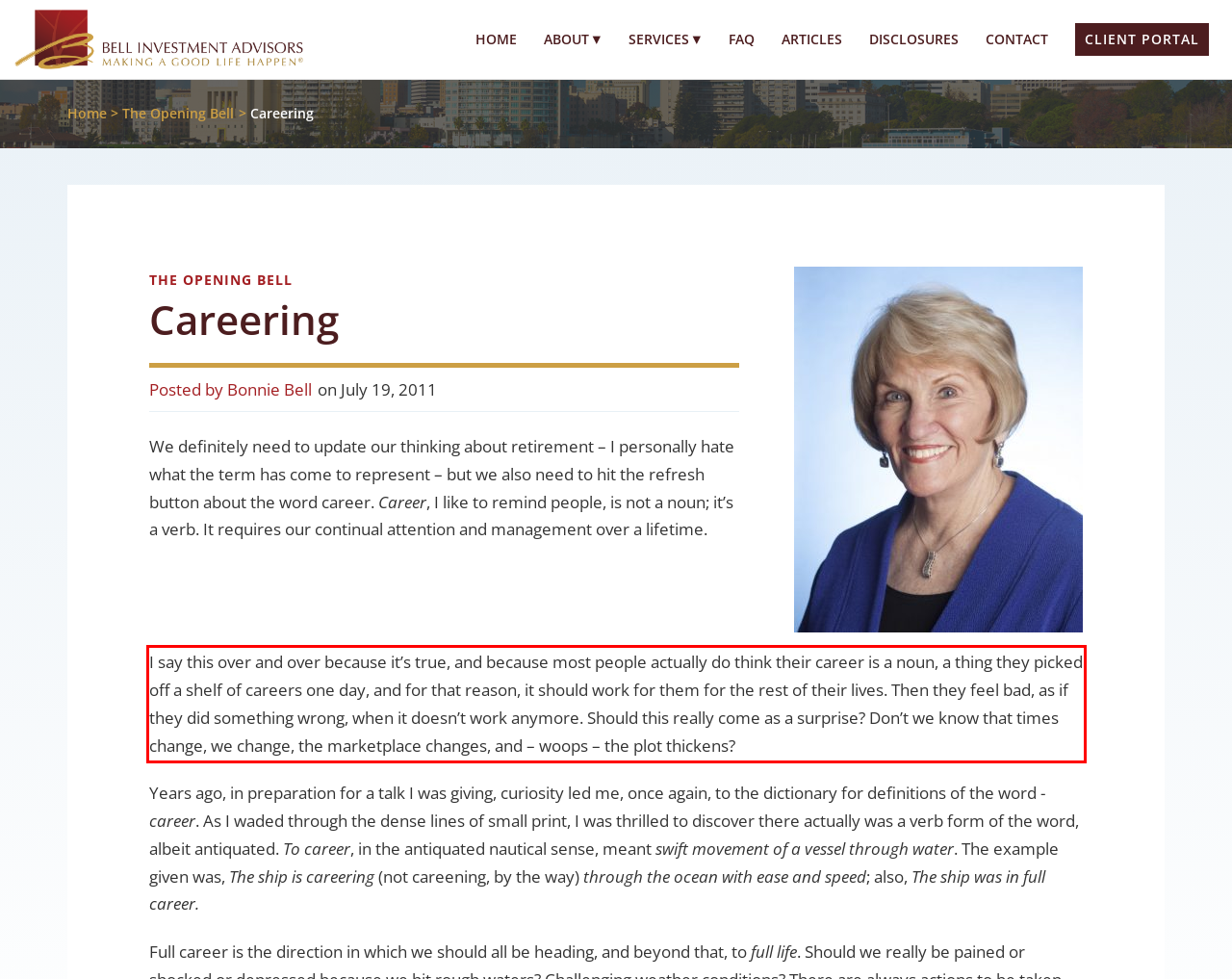You have a screenshot of a webpage with a red bounding box. Use OCR to generate the text contained within this red rectangle.

I say this over and over because it’s true, and because most people actually do think their career is a noun, a thing they picked off a shelf of careers one day, and for that reason, it should work for them for the rest of their lives. Then they feel bad, as if they did something wrong, when it doesn’t work anymore. Should this really come as a surprise? Don’t we know that times change, we change, the marketplace changes, and – woops – the plot thickens?